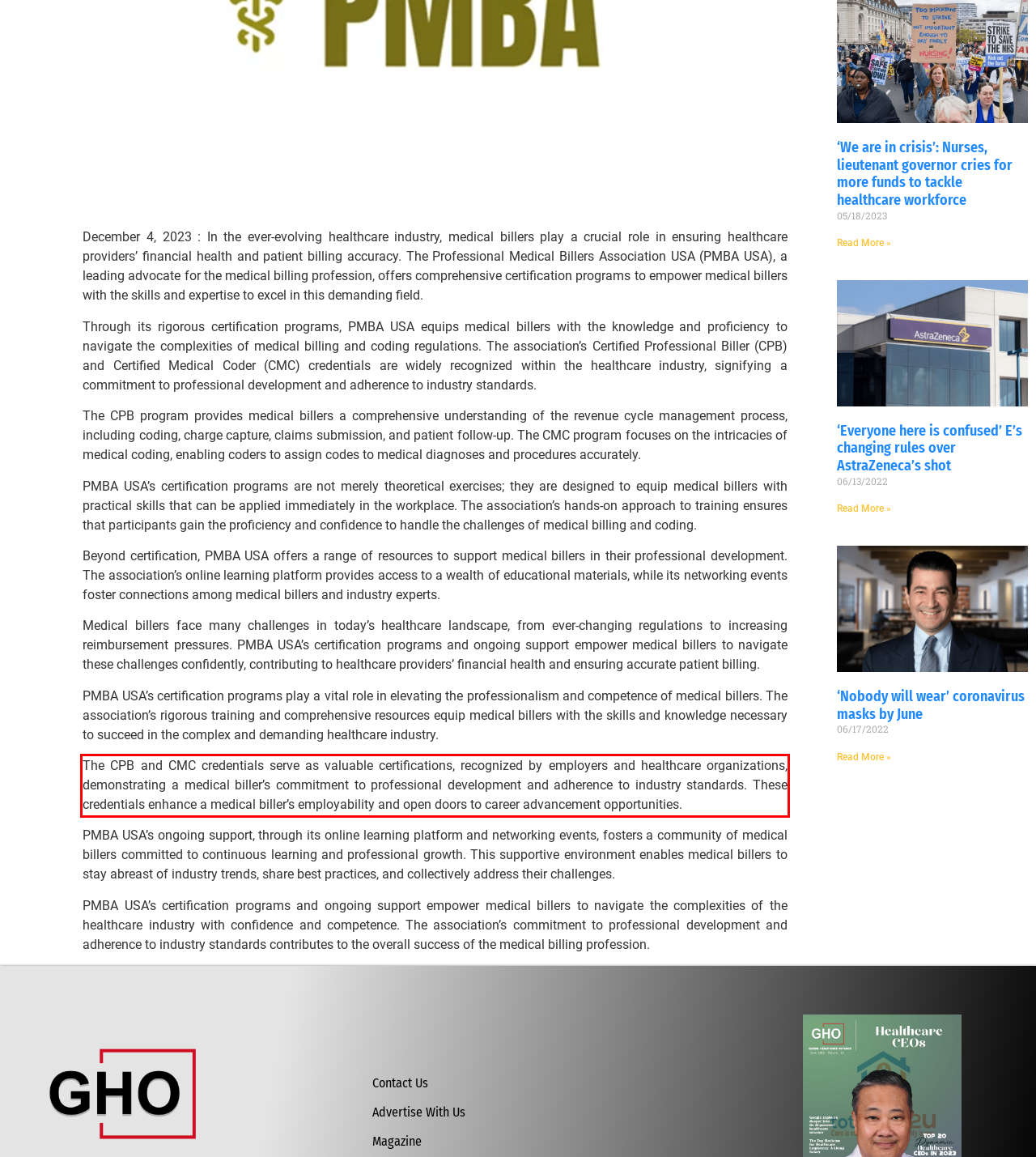Using the provided screenshot of a webpage, recognize and generate the text found within the red rectangle bounding box.

The CPB and CMC credentials serve as valuable certifications, recognized by employers and healthcare organizations, demonstrating a medical biller’s commitment to professional development and adherence to industry standards. These credentials enhance a medical biller’s employability and open doors to career advancement opportunities.